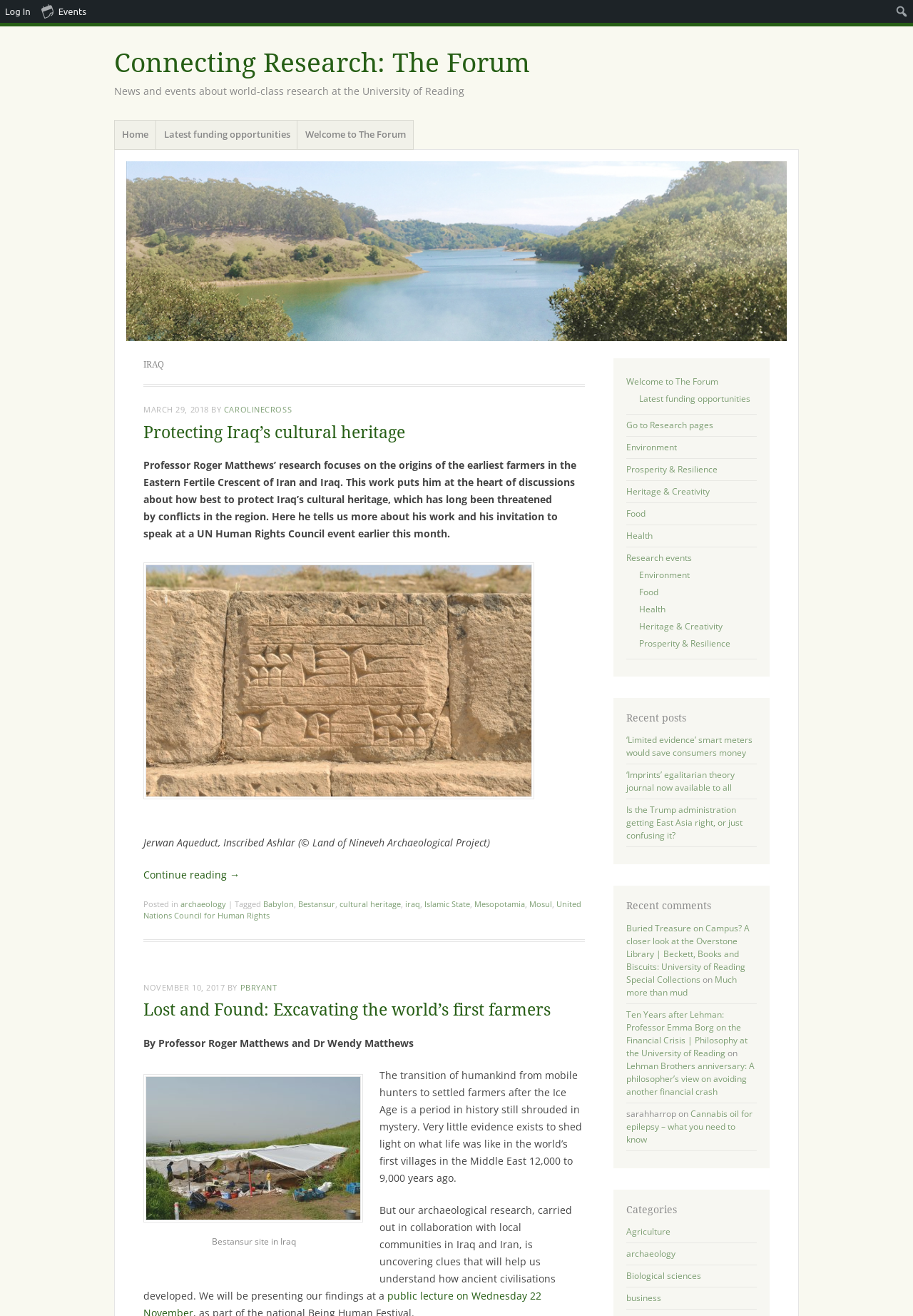Determine the bounding box coordinates for the clickable element to execute this instruction: "Click the 'CONTINUE SHOPPING' link". Provide the coordinates as four float numbers between 0 and 1, i.e., [left, top, right, bottom].

None